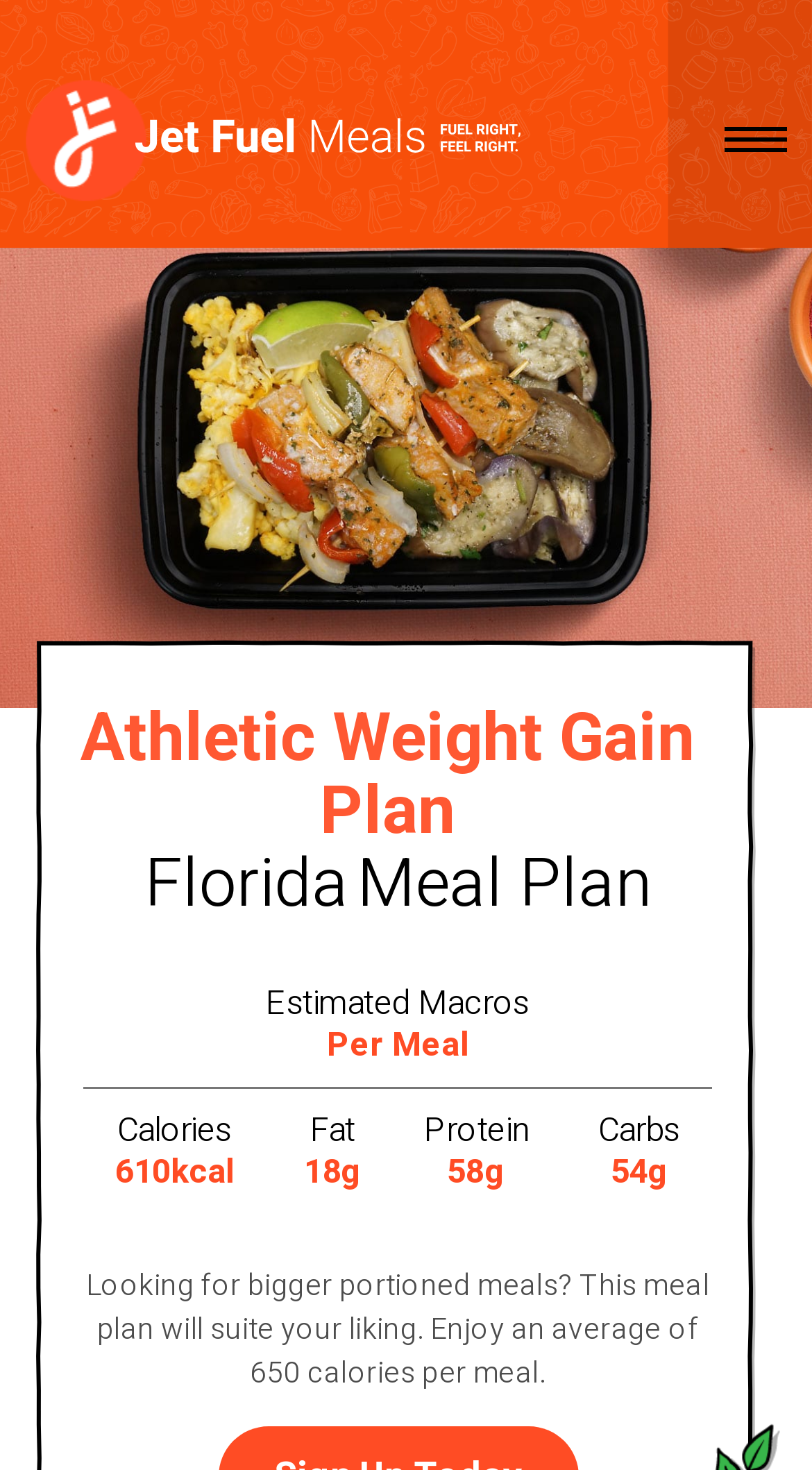Provide the bounding box coordinates for the UI element that is described by this text: "CC's Mum comes to visit". The coordinates should be in the form of four float numbers between 0 and 1: [left, top, right, bottom].

None